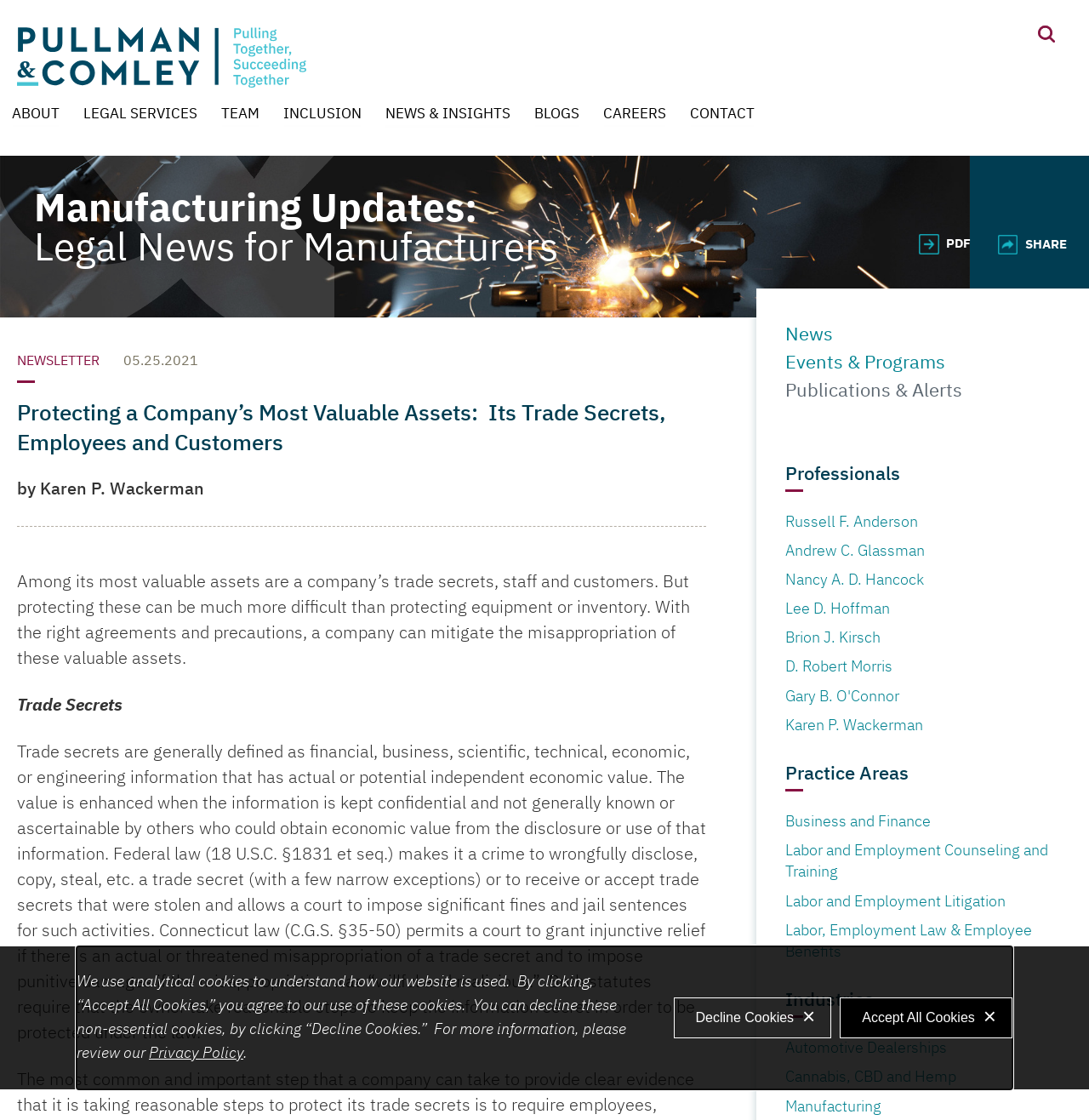Detail the webpage's structure and highlights in your description.

This webpage appears to be a law firm's website, specifically a page about protecting a company's most valuable assets, including trade secrets, employees, and customers. 

At the top left, there is a logo and a link to the law firm's homepage, Pullman & Comley LLC. Next to it, there is a menu link and a search bar. The main navigation menu is located below, with links to various sections of the website, including ABOUT, LEGAL SERVICES, TEAM, INCLUSION, NEWS & INSIGHTS, BLOGS, CAREERS, and CONTACT.

Below the navigation menu, there is a banner image that spans almost the entire width of the page. 

The main content of the page is divided into two columns. The left column contains a heading, "Protecting a Company’s Most Valuable Assets: Its Trade Secrets, Employees and Customers," followed by a brief introduction to the topic. The introduction is written by Karen P. Wackerman and explains that protecting trade secrets, staff, and customers can be more challenging than protecting equipment or inventory.

The right column contains a section titled "Manufacturing Updates" with a link to a newsletter and a date, "05.25.2021." Below this section, there are links to PDF and SHARE.

Further down the page, there is a section titled "Professionals" with links to various professionals, including Russell F. Anderson, Andrew C. Glassman, and others. Next to this section, there are links to "Practice Areas" and "Industries," including Business and Finance, Labor and Employment Counseling and Training, and Manufacturing.

At the bottom of the page, there is a dialog box with a cookie policy message, allowing users to accept or decline cookies.